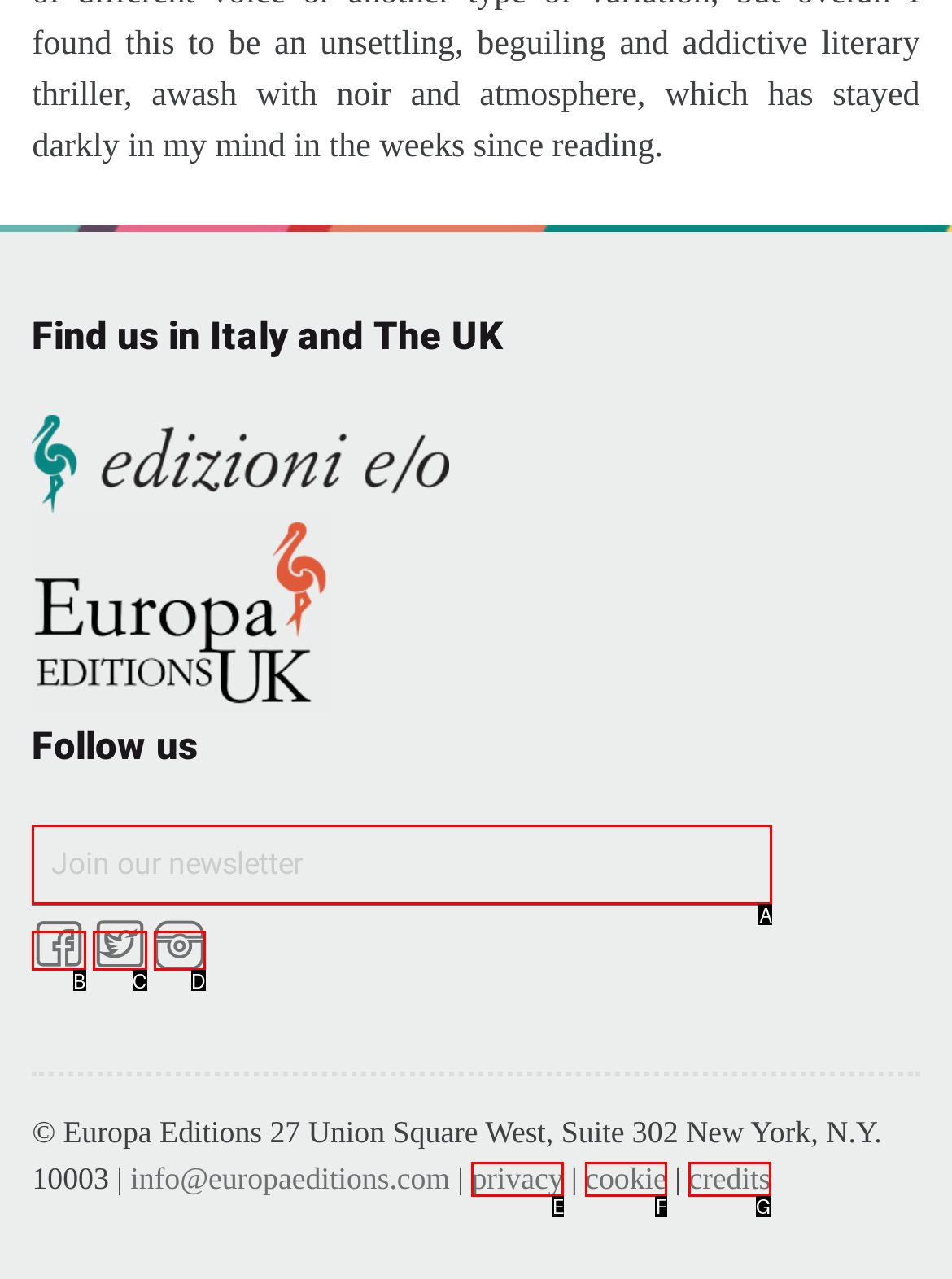Select the option that aligns with the description: title="Seguici su Facebook"
Respond with the letter of the correct choice from the given options.

B